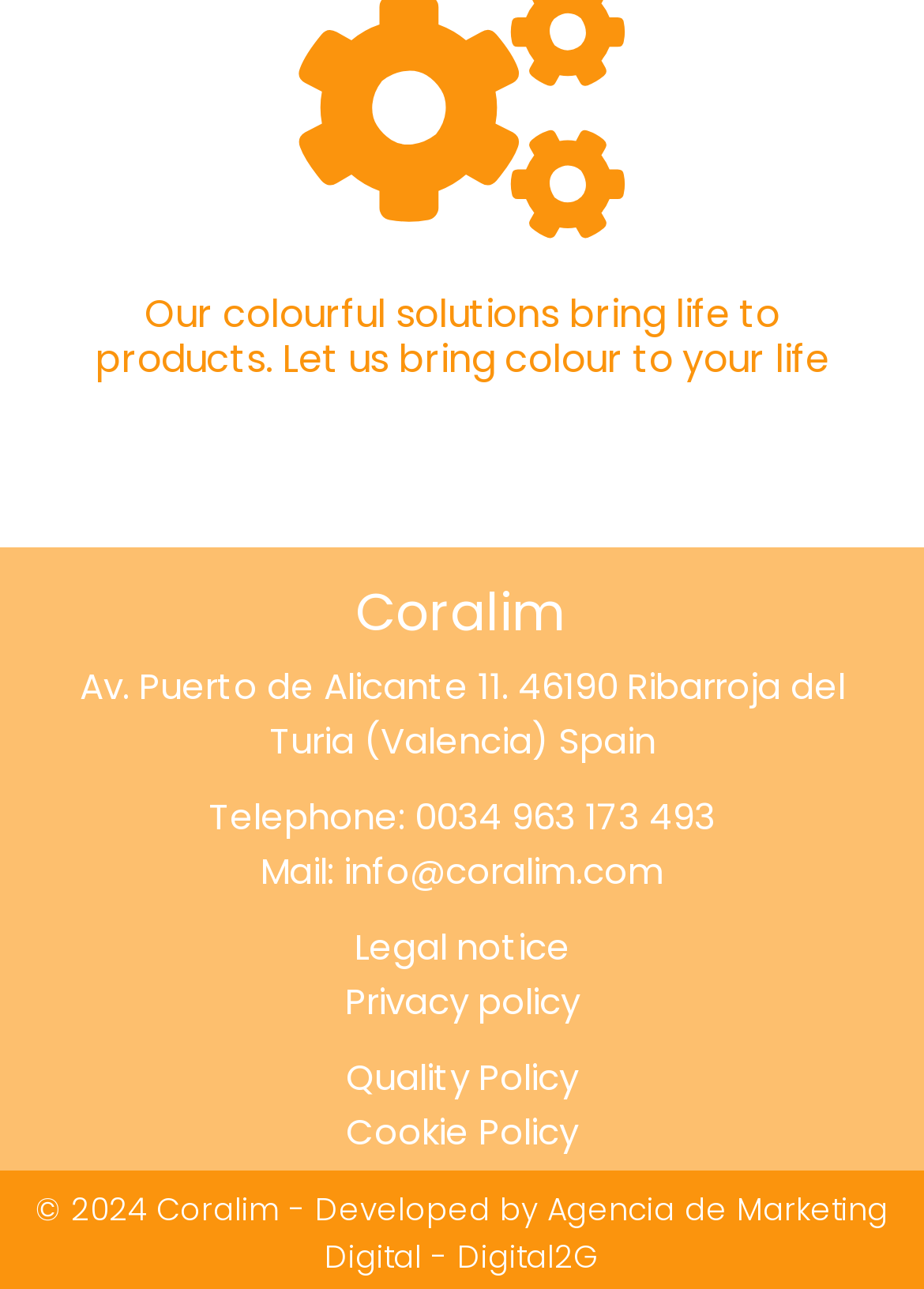Could you find the bounding box coordinates of the clickable area to complete this instruction: "visit Coralim's homepage"?

[0.038, 0.457, 0.962, 0.493]